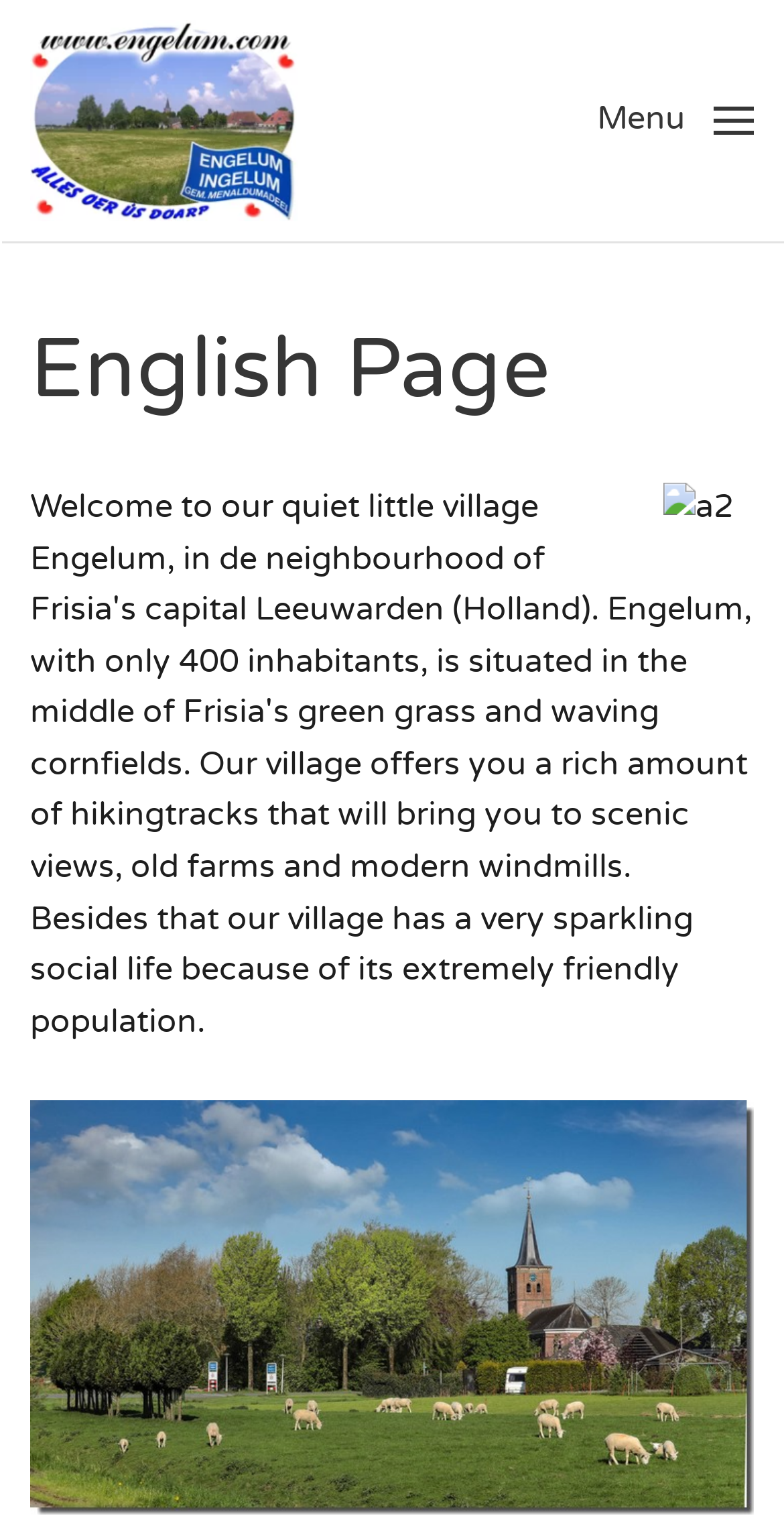What is the function of the 'Open menu' button?
From the screenshot, supply a one-word or short-phrase answer.

To open a menu